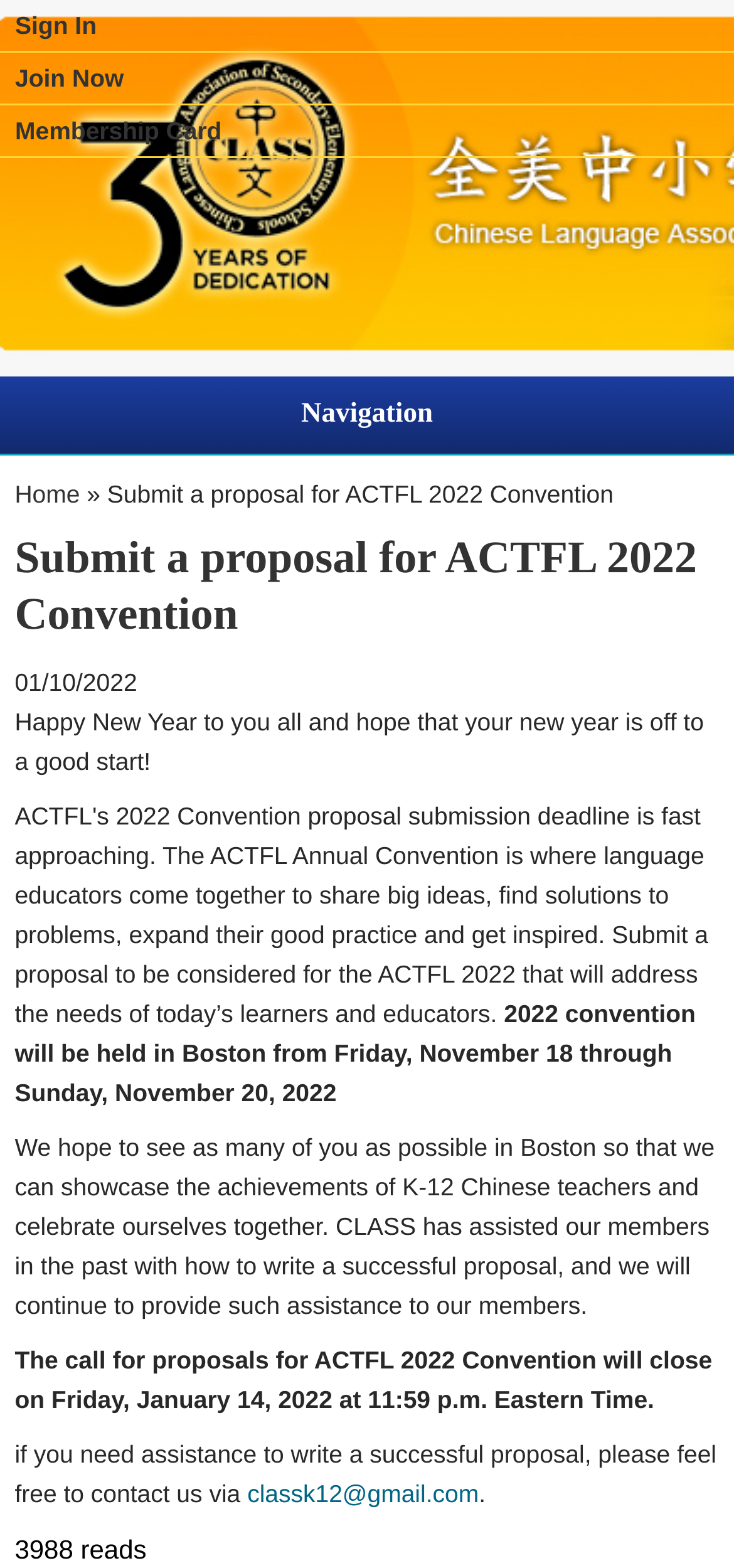What is the headline of the webpage?

Submit a proposal for ACTFL 2022 Convention